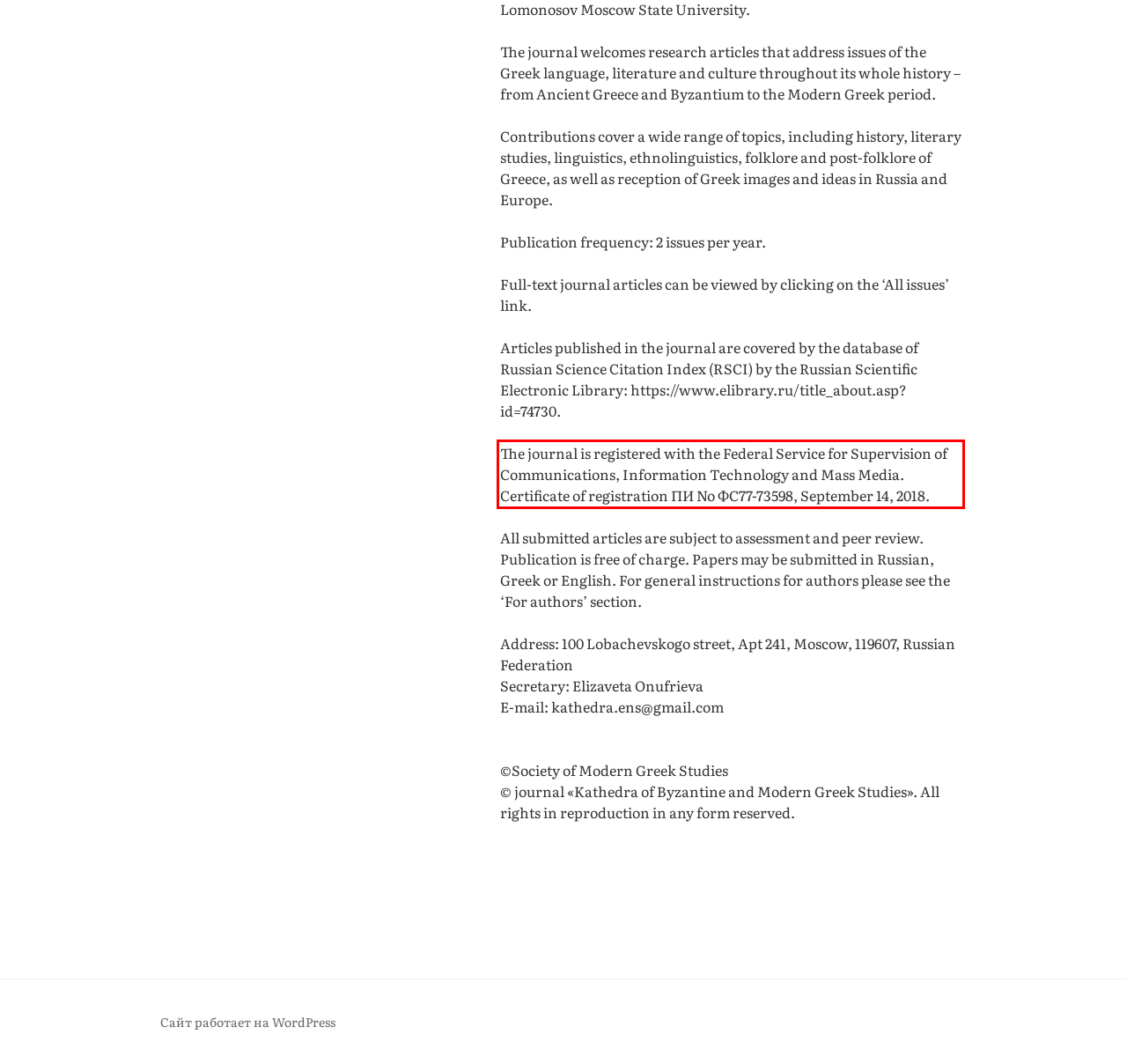Given a screenshot of a webpage containing a red bounding box, perform OCR on the text within this red bounding box and provide the text content.

The journal is registered with the Federal Service for Supervision of Communications, Information Technology and Mass Media. Certificate of registration ПИ No ФС77-73598, September 14, 2018.